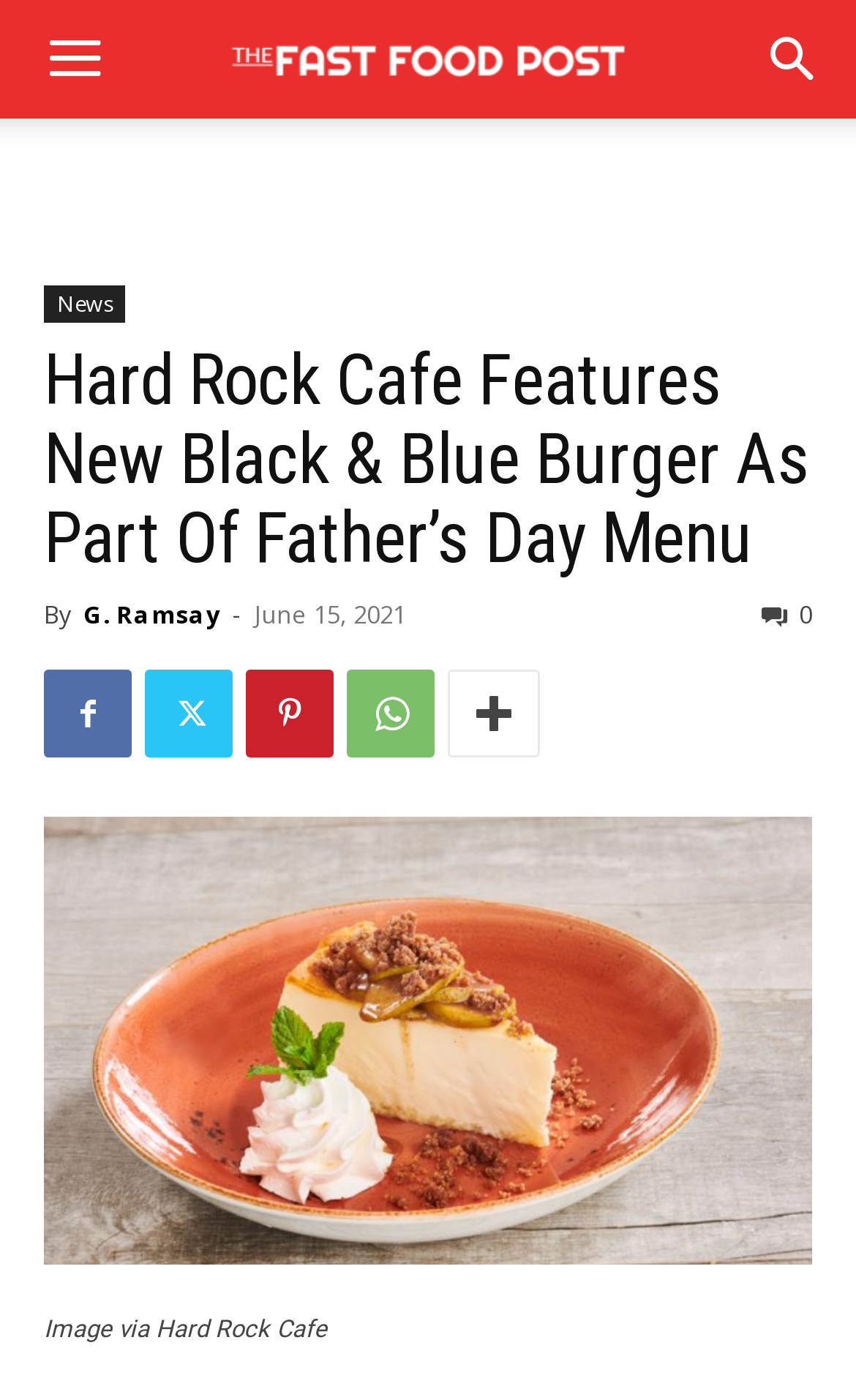Determine the bounding box coordinates for the HTML element mentioned in the following description: "G. Ramsay". The coordinates should be a list of four floats ranging from 0 to 1, represented as [left, top, right, bottom].

[0.097, 0.427, 0.256, 0.45]